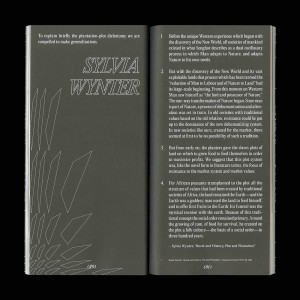What design elements are combined in the book's aesthetic?
Please look at the screenshot and answer using one word or phrase.

Modern and classic